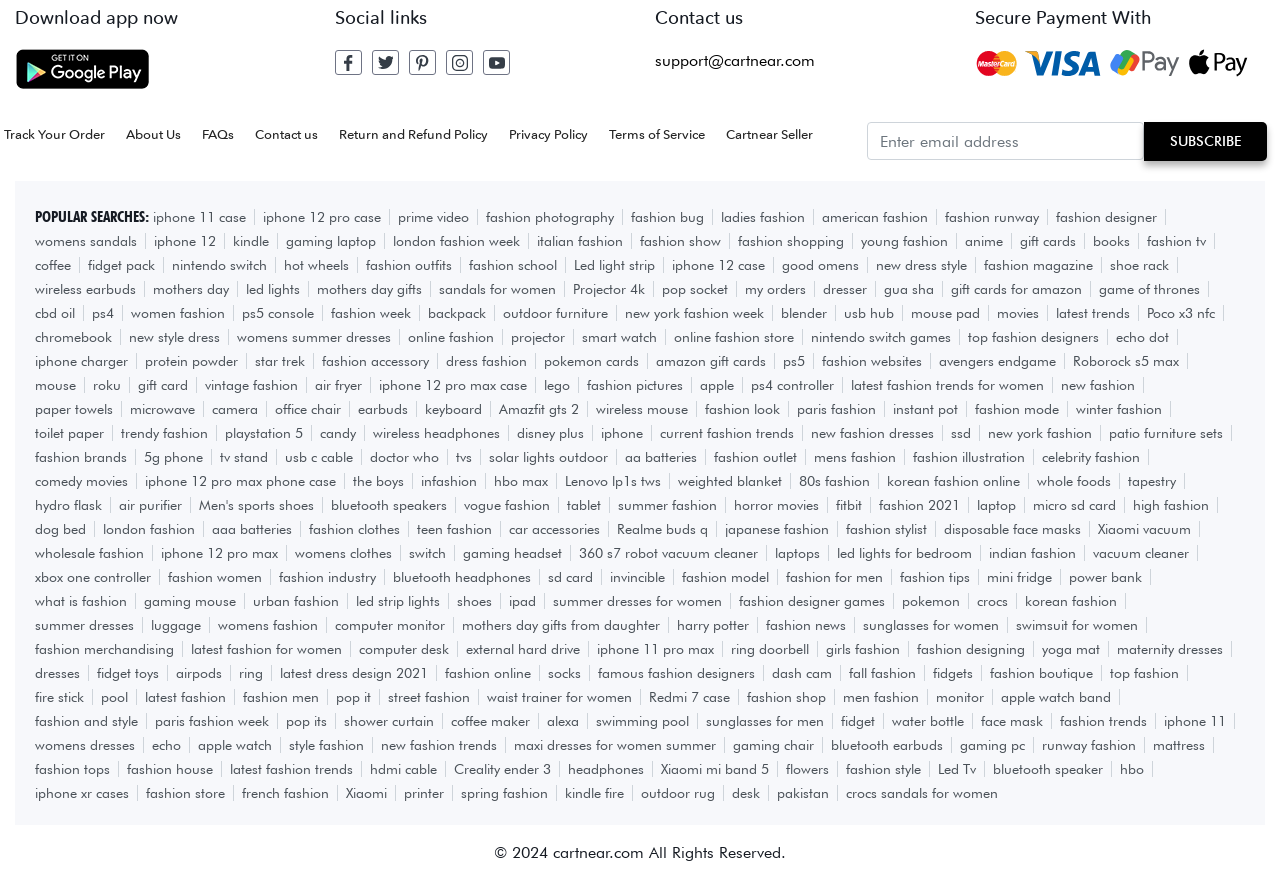Find the bounding box coordinates corresponding to the UI element with the description: "mothers day gifts from daughter". The coordinates should be formatted as [left, top, right, bottom], with values as floats between 0 and 1.

[0.361, 0.694, 0.523, 0.712]